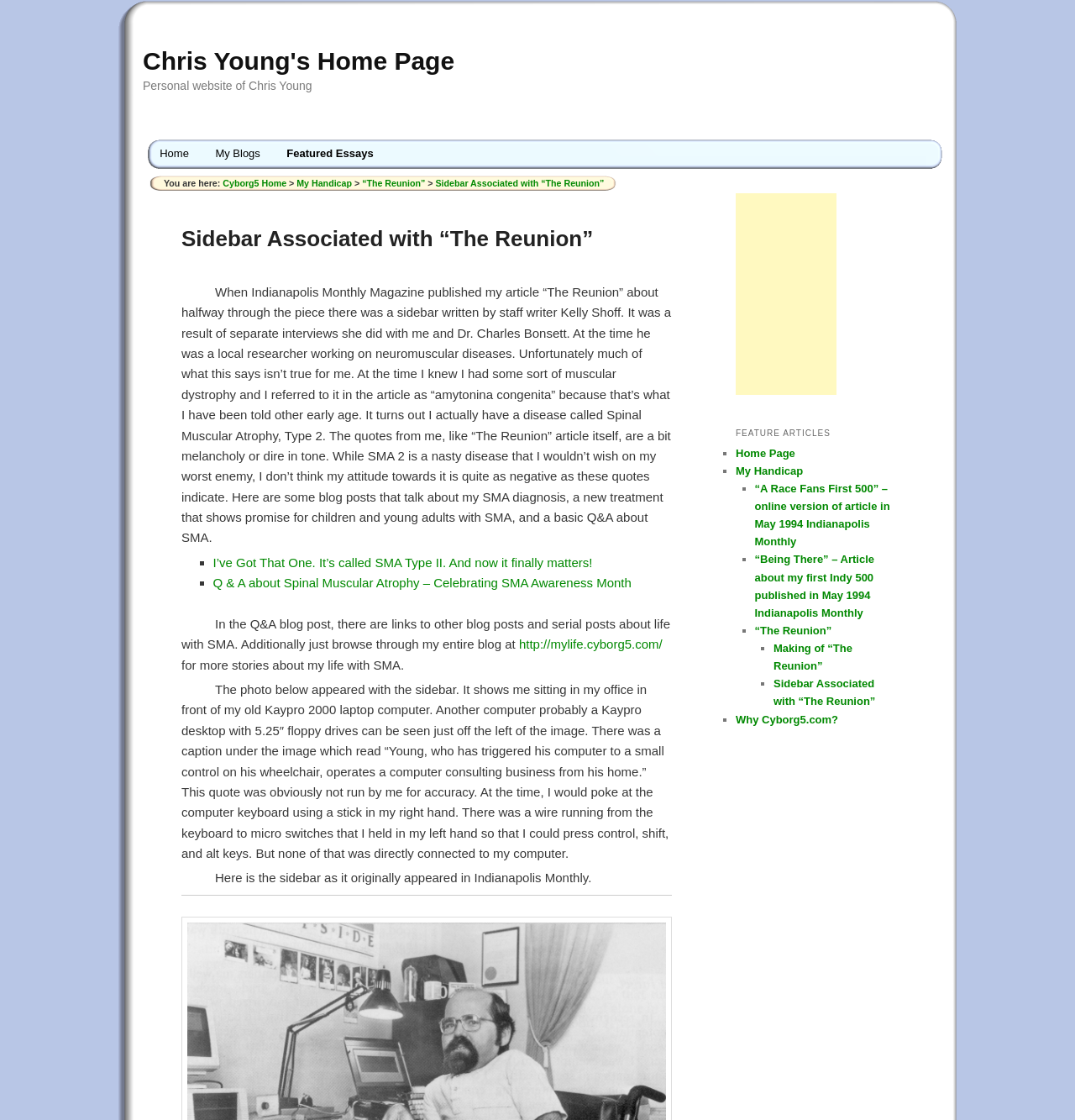Based on the element description, predict the bounding box coordinates (top-left x, top-left y, bottom-right x, bottom-right y) for the UI element in the screenshot: http://mylife.cyborg5.com/

[0.483, 0.569, 0.616, 0.582]